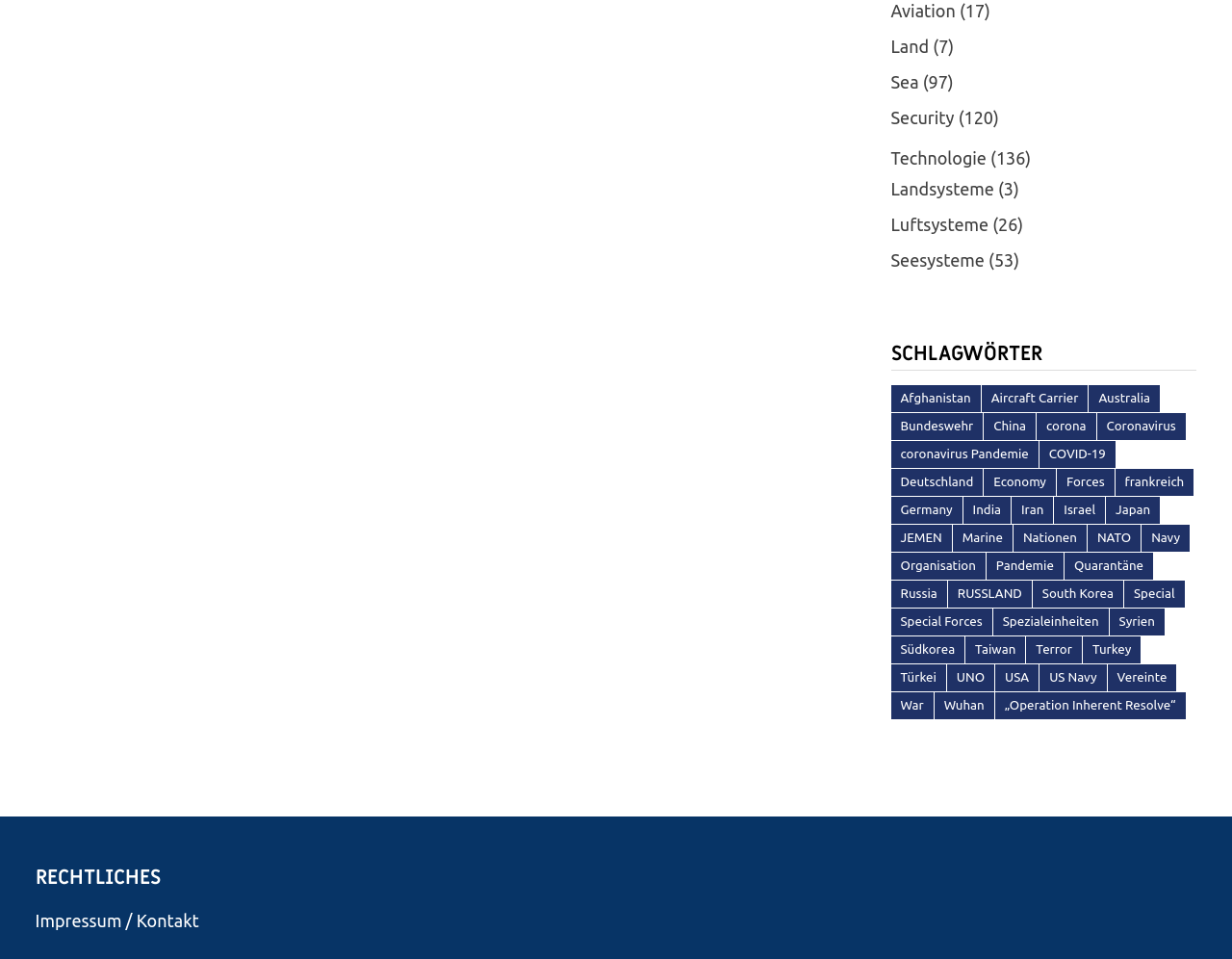Locate the bounding box coordinates of the element that needs to be clicked to carry out the instruction: "Click on SCHLAGWÖRTER". The coordinates should be given as four float numbers ranging from 0 to 1, i.e., [left, top, right, bottom].

[0.723, 0.355, 0.971, 0.386]